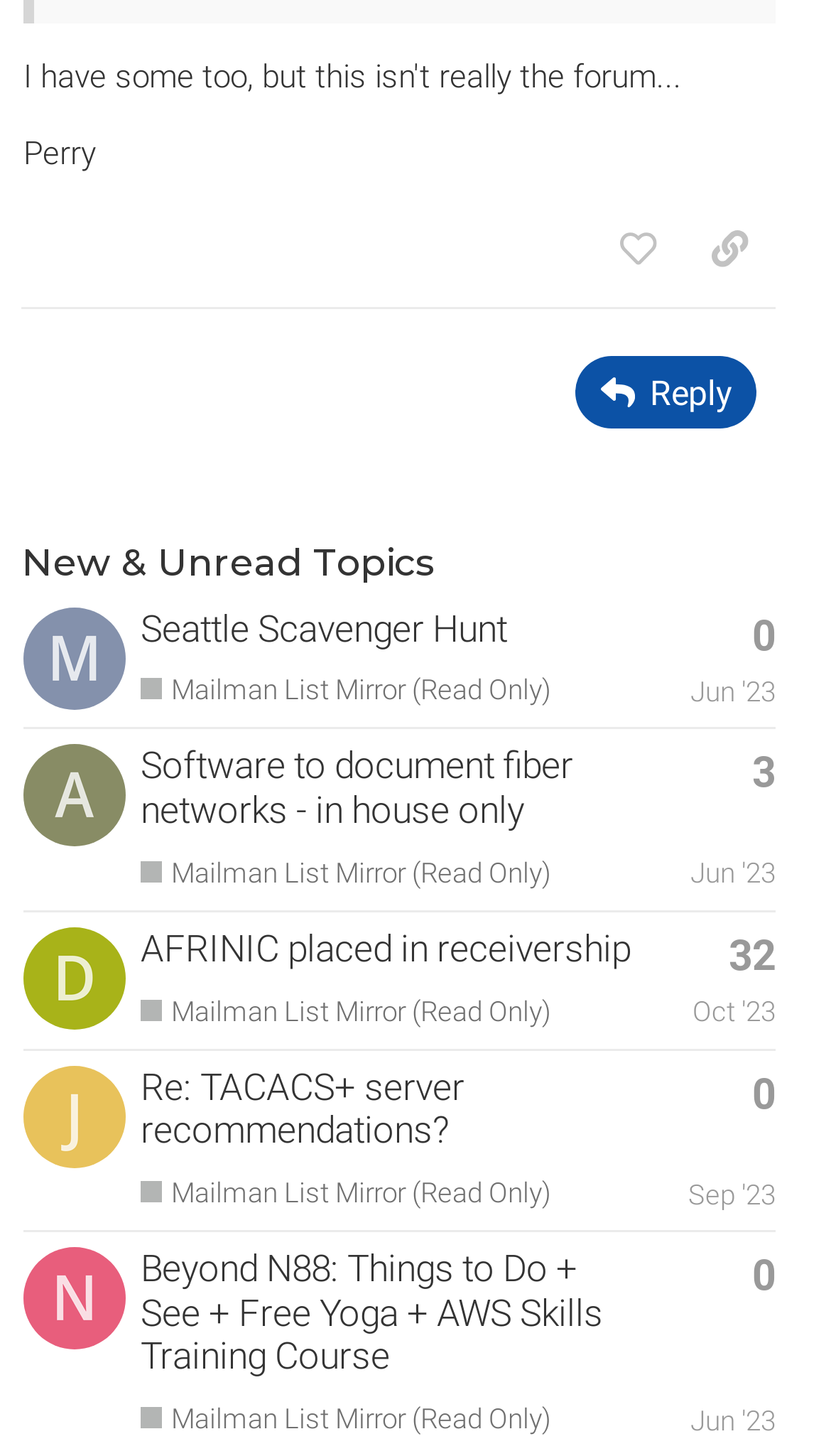Identify the bounding box coordinates of the section that should be clicked to achieve the task described: "Click on the 'copy a link to this post to clipboard' button".

[0.823, 0.144, 0.933, 0.199]